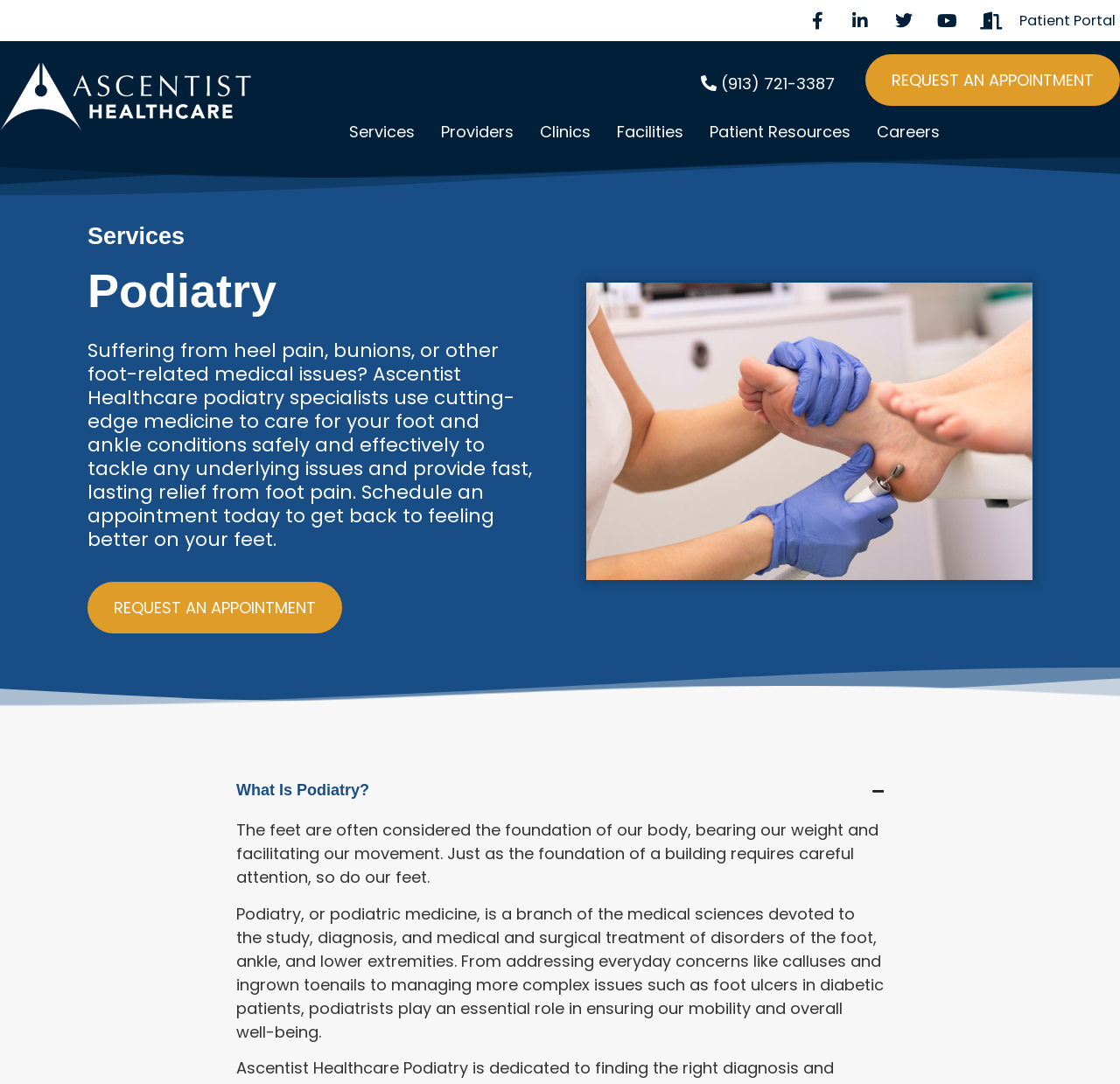Provide a one-word or short-phrase answer to the question:
What is the topic of the section with the heading 'What Is Podiatry?'?

podiatry